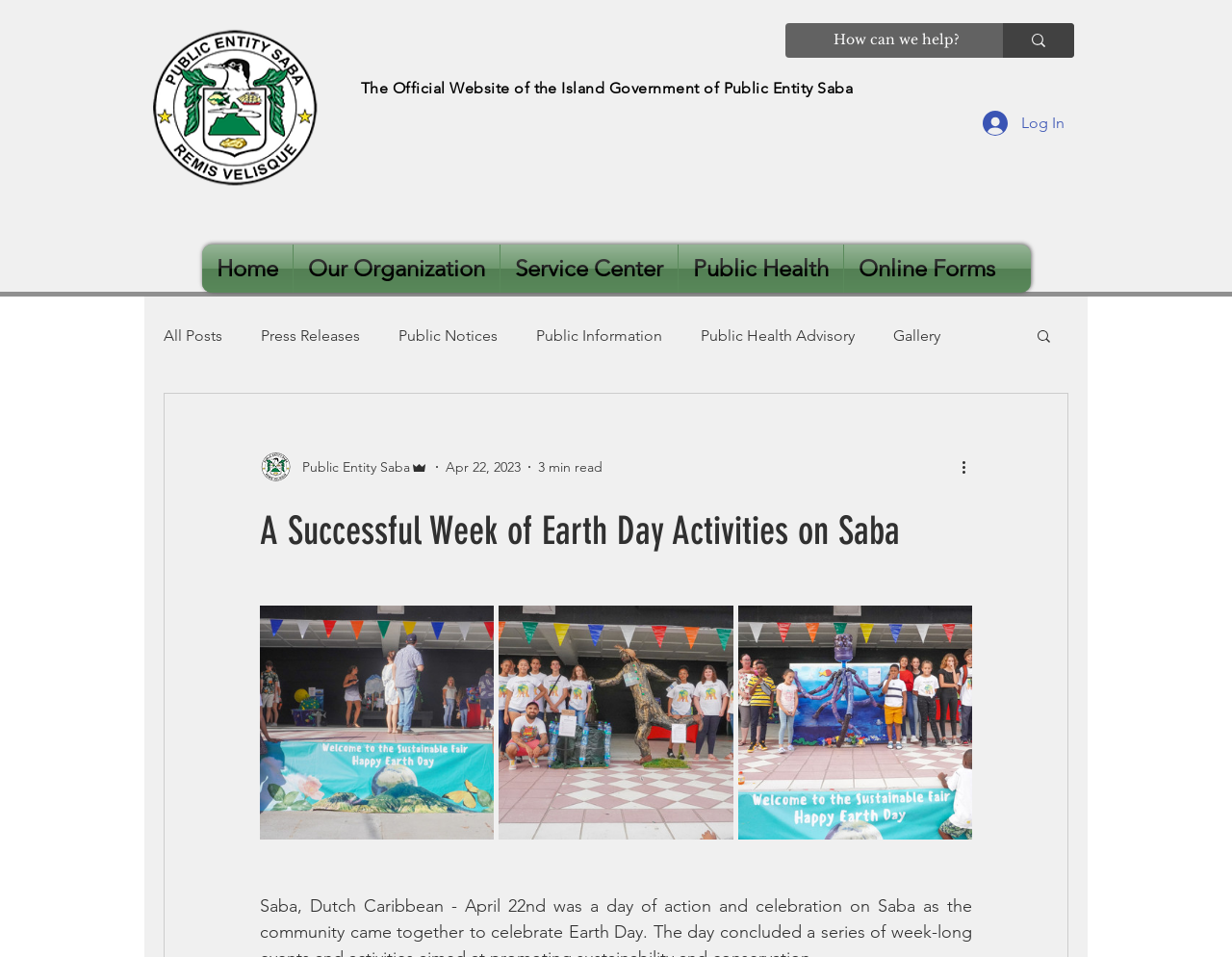What is the date of the article?
Based on the image content, provide your answer in one word or a short phrase.

Apr 22, 2023